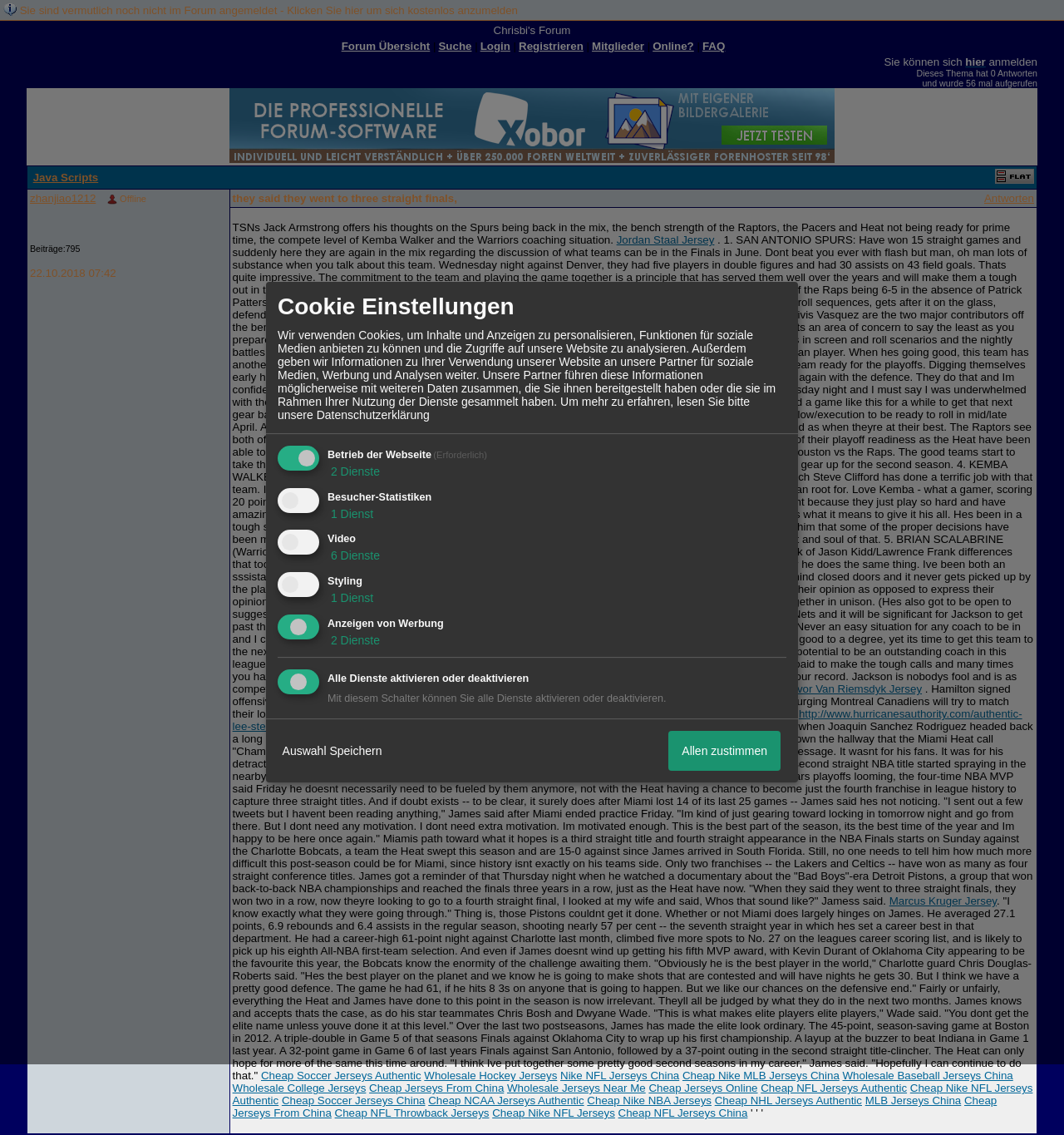Locate the bounding box coordinates of the clickable region to complete the following instruction: "click the link to read more about TSNs Jack Armstrong."

[0.218, 0.185, 0.971, 0.996]